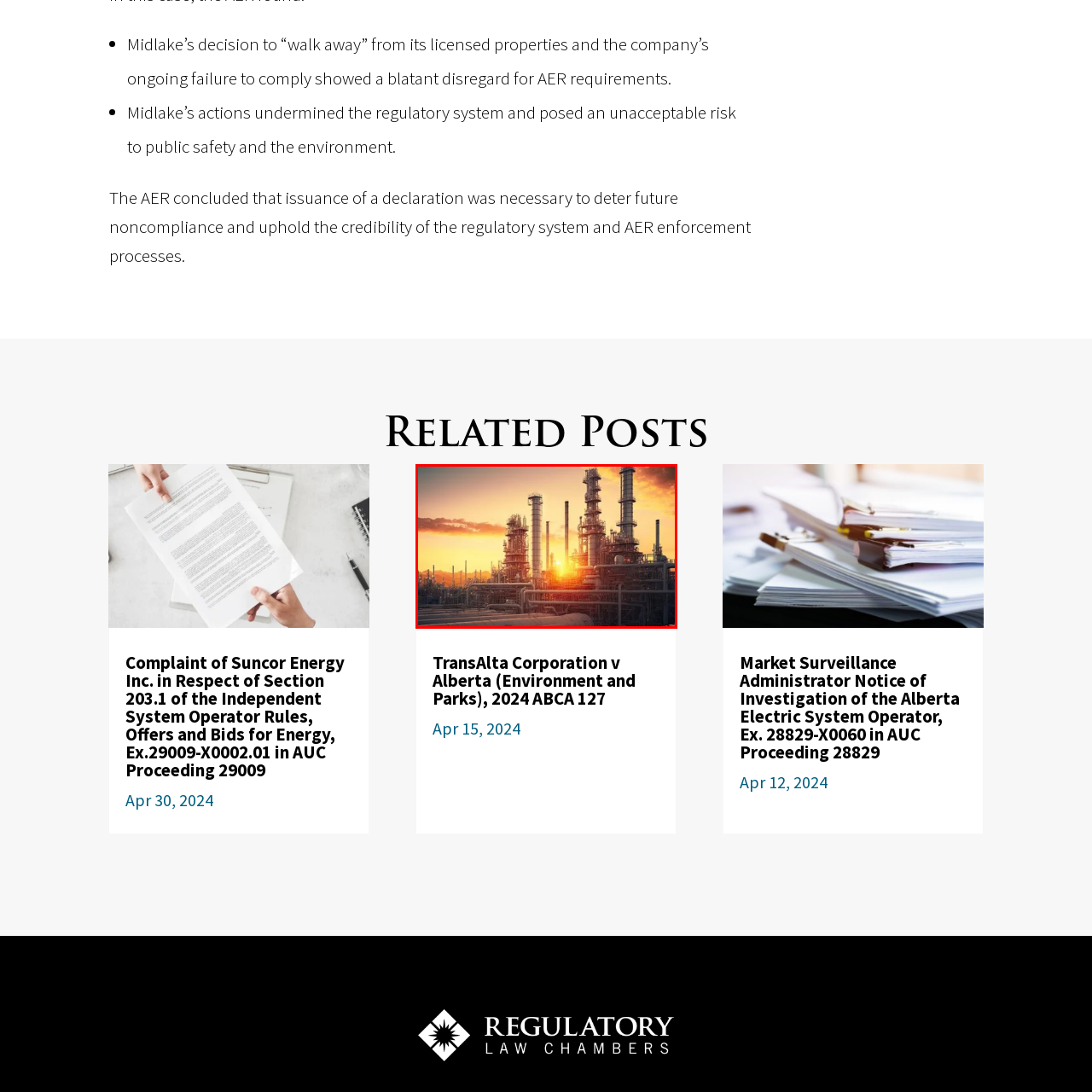Offer a complete and descriptive caption for the image marked by the red box.

The image captures a striking industrial scene at sunset, showcasing a gas processing or oil refinery facility. Tall, intricate structures, likely comprising various processing towers and pipes, dominate the landscape, silhouetted against a vibrant sky. The golden rays of the setting sun create a dramatic contrast with the otherwise metallic surfaces of the equipment, enhancing the scene's visual appeal. This imagery can evoke themes related to energy production, environmental concerns, and the complexities of modern industrial operations, fitting into discussions surrounding regulatory frameworks in the energy sector.